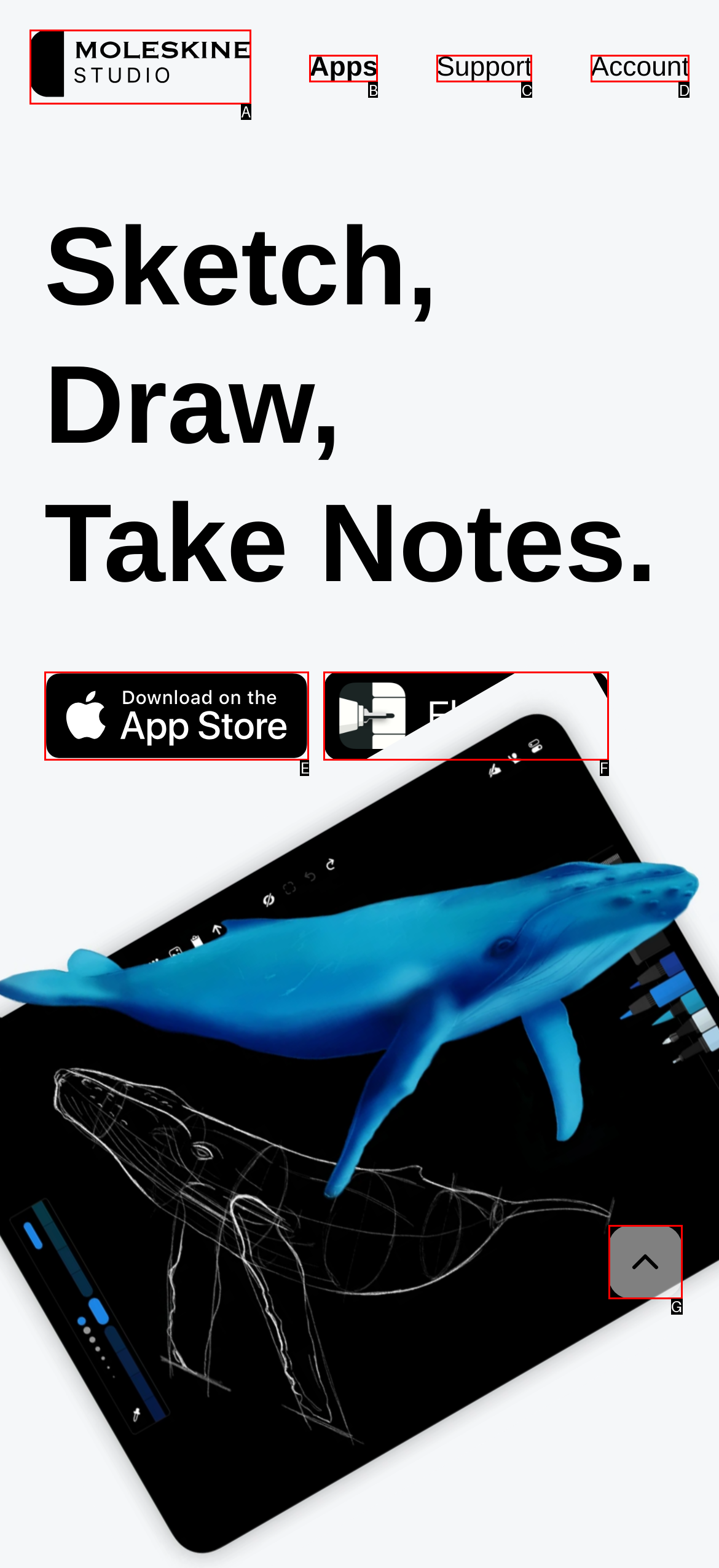Select the option that matches this description: Account→
Answer by giving the letter of the chosen option.

D